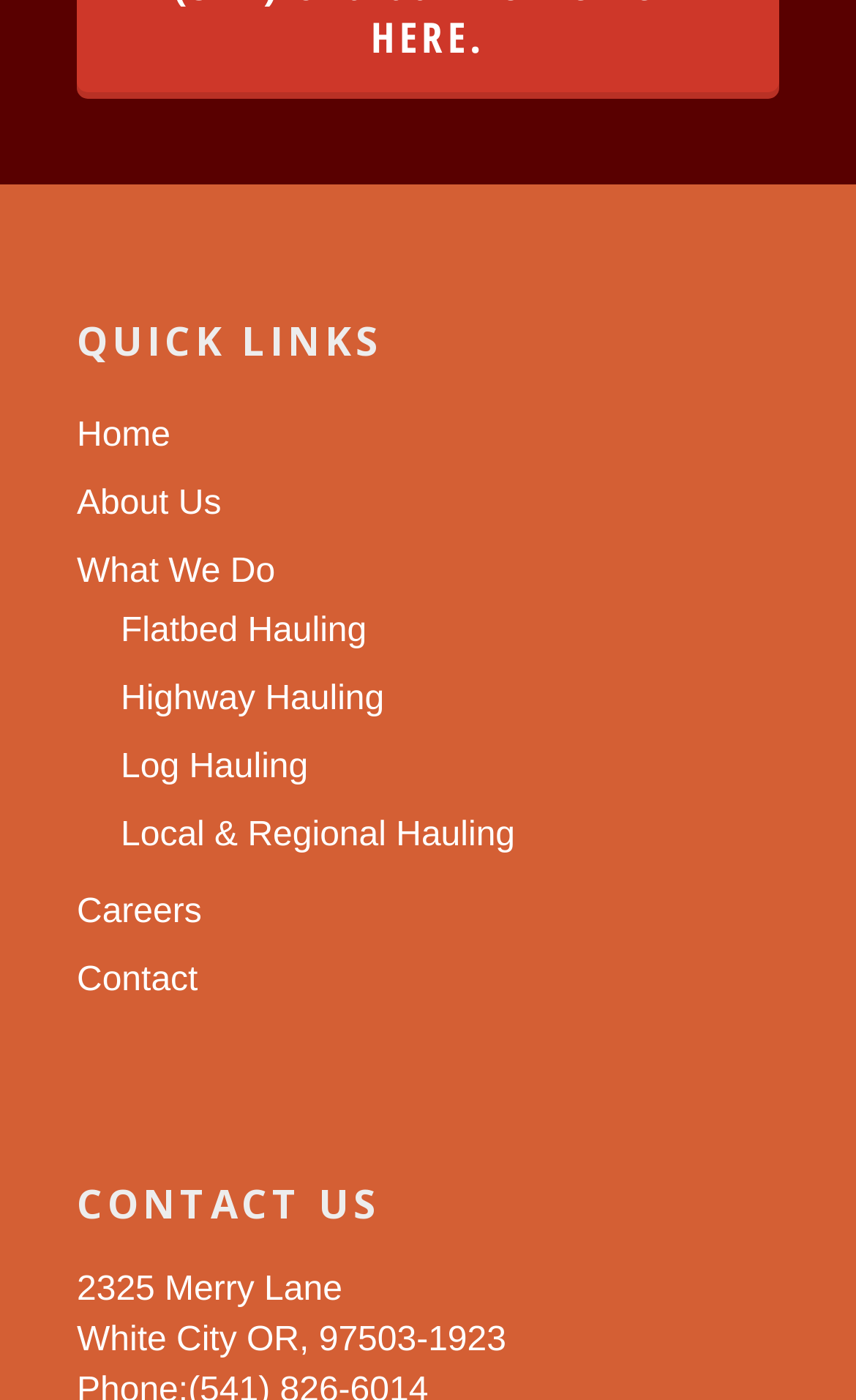What type of hauling services are offered?
Please give a detailed and elaborate answer to the question based on the image.

I found the types of hauling services offered by looking at the links under the 'QUICK LINKS' section, which include 'Flatbed Hauling', 'Highway Hauling', 'Log Hauling', and 'Local & Regional Hauling'.